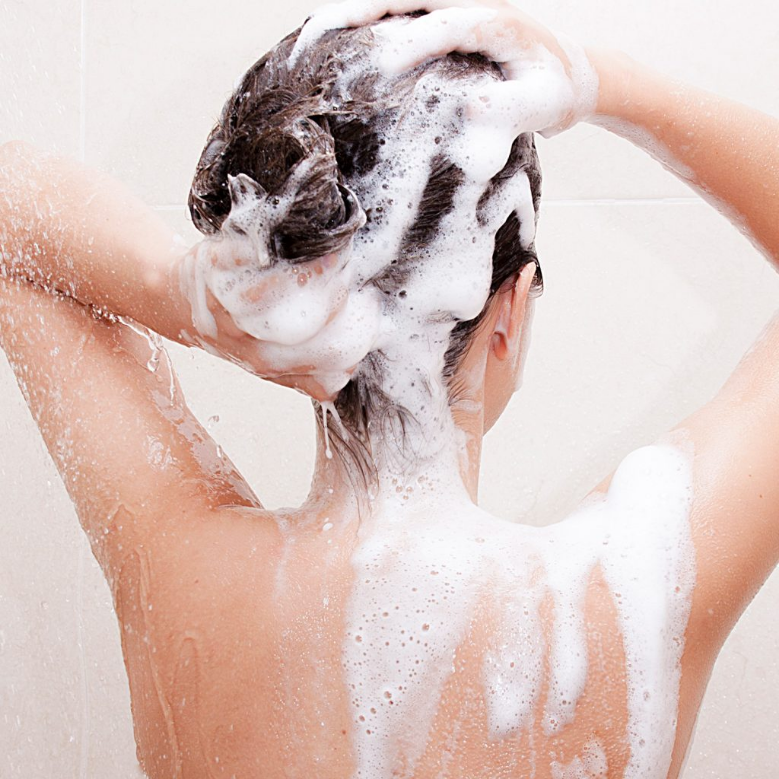Offer a detailed explanation of the image's components.

In this image, a person is shown experiencing the process of washing their hair in the shower. The focus is on their back, which is covered in a rich lather of shampoo, emphasizing the act of cleansing. Water droplets cascade down their shoulders, highlighting the refreshing and rejuvenating experience of showering. This particular scene is associated with the benefits of using sulfate-free shampoo, as indicated in the context surrounding the image. The visual captures both the action and the luxurious feel of hair care, underscoring a growing trend among consumers to choose products that are perceived as less harsh and more suitable for maintaining hair health.